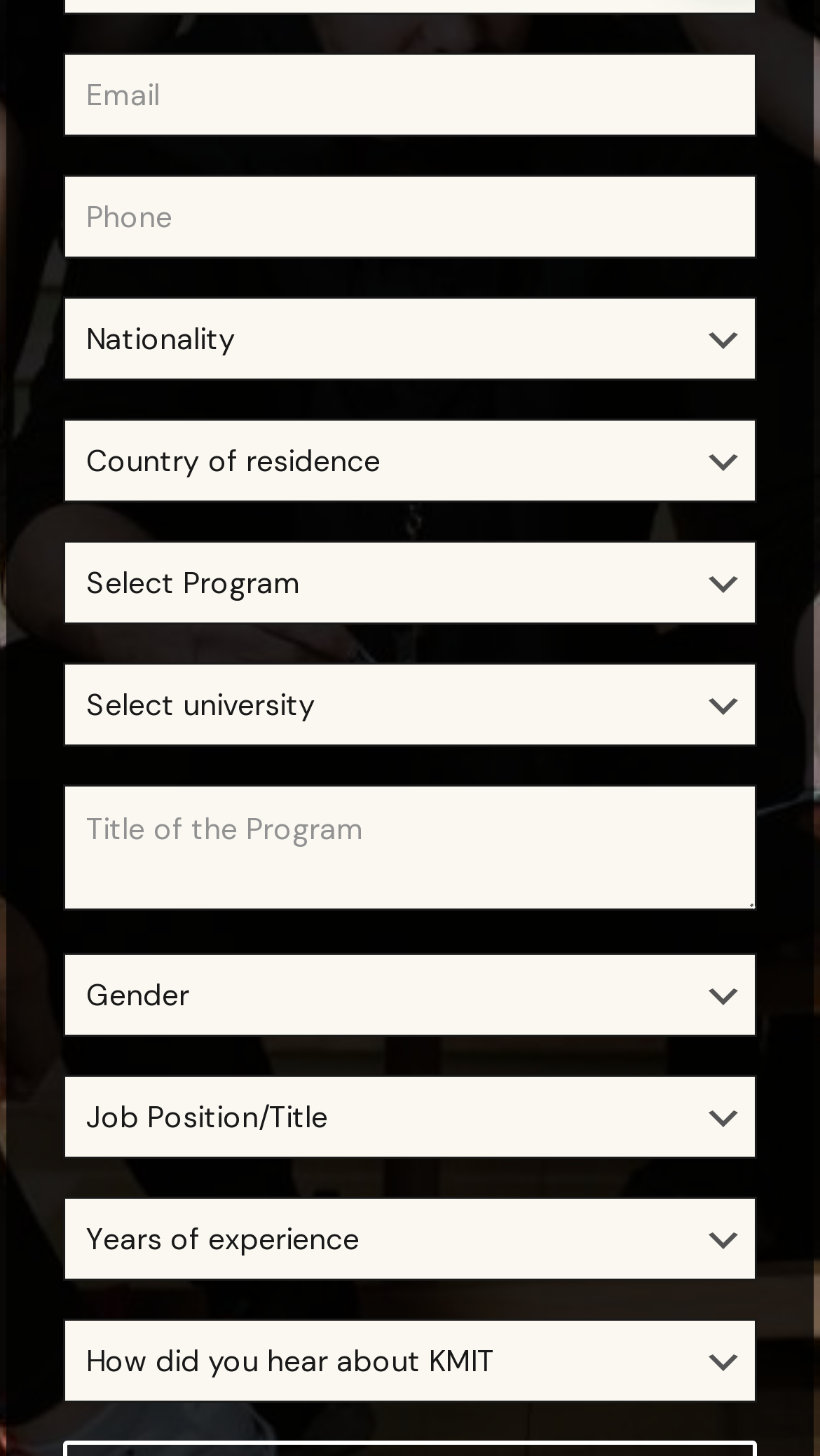Determine the bounding box coordinates for the area that should be clicked to carry out the following instruction: "Enter phone number".

[0.077, 0.12, 0.923, 0.178]